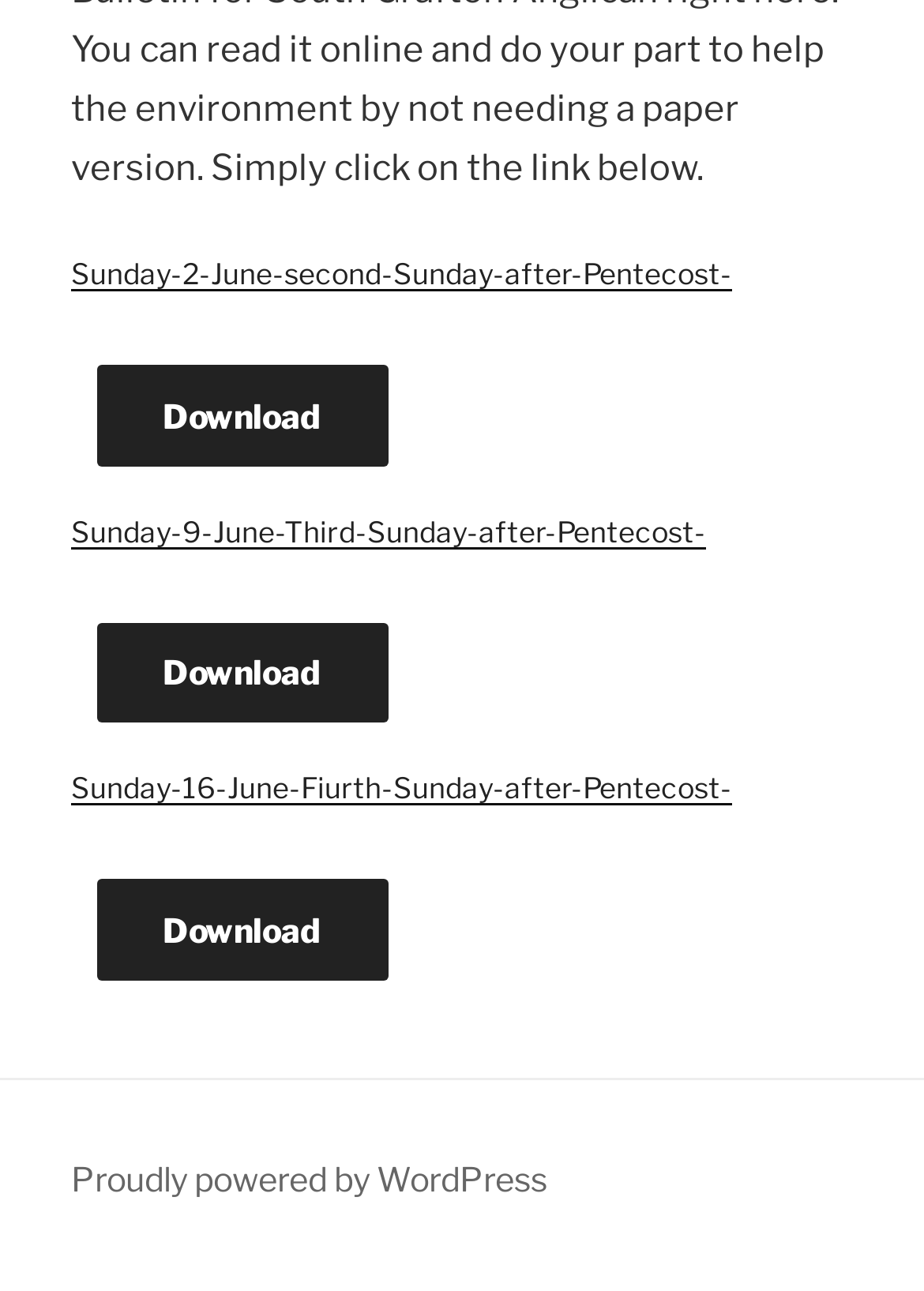Using the provided description Download, find the bounding box coordinates for the UI element. Provide the coordinates in (top-left x, top-left y, bottom-right x, bottom-right y) format, ensuring all values are between 0 and 1.

[0.104, 0.681, 0.419, 0.76]